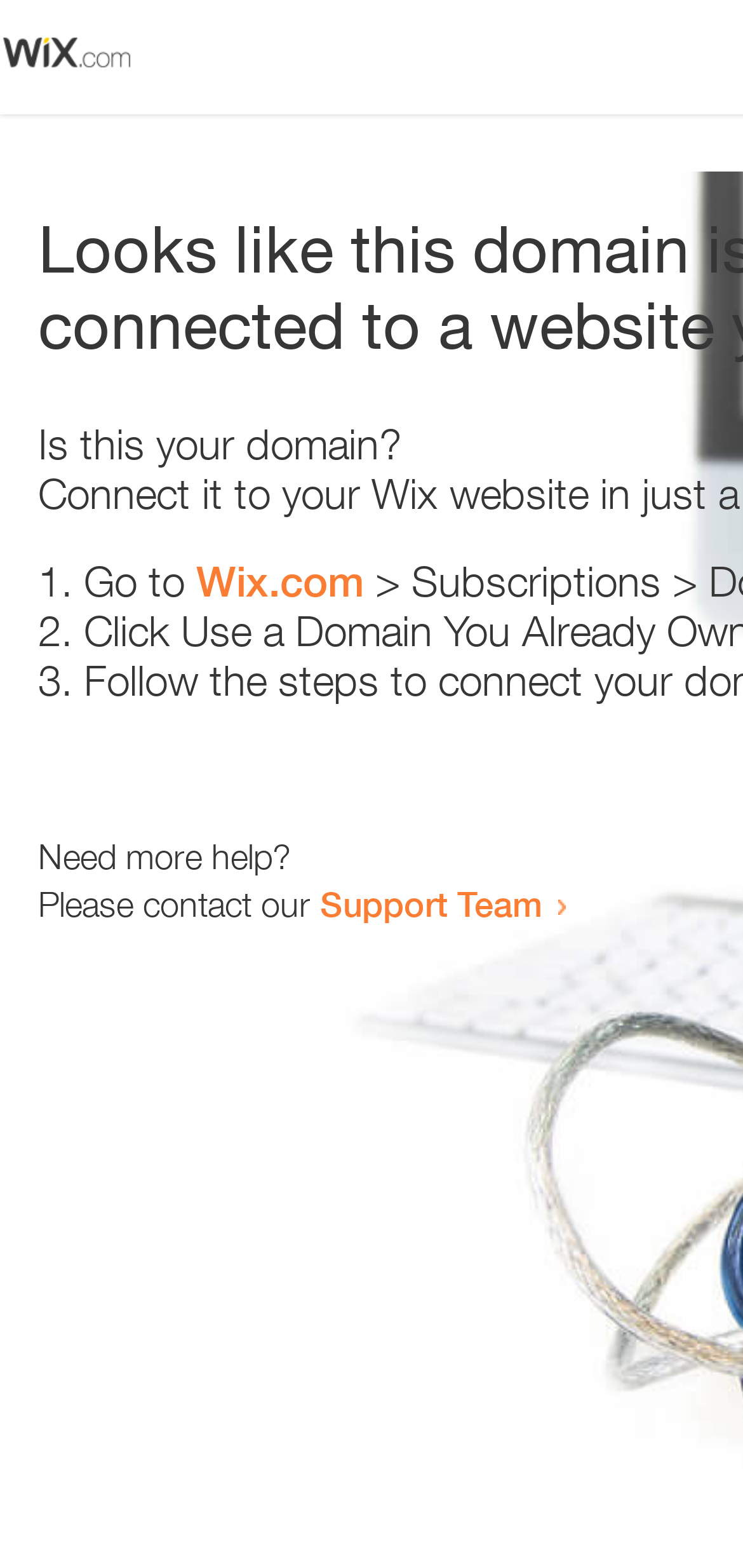Generate the text content of the main headline of the webpage.

Looks like this domain isn't
connected to a website yet